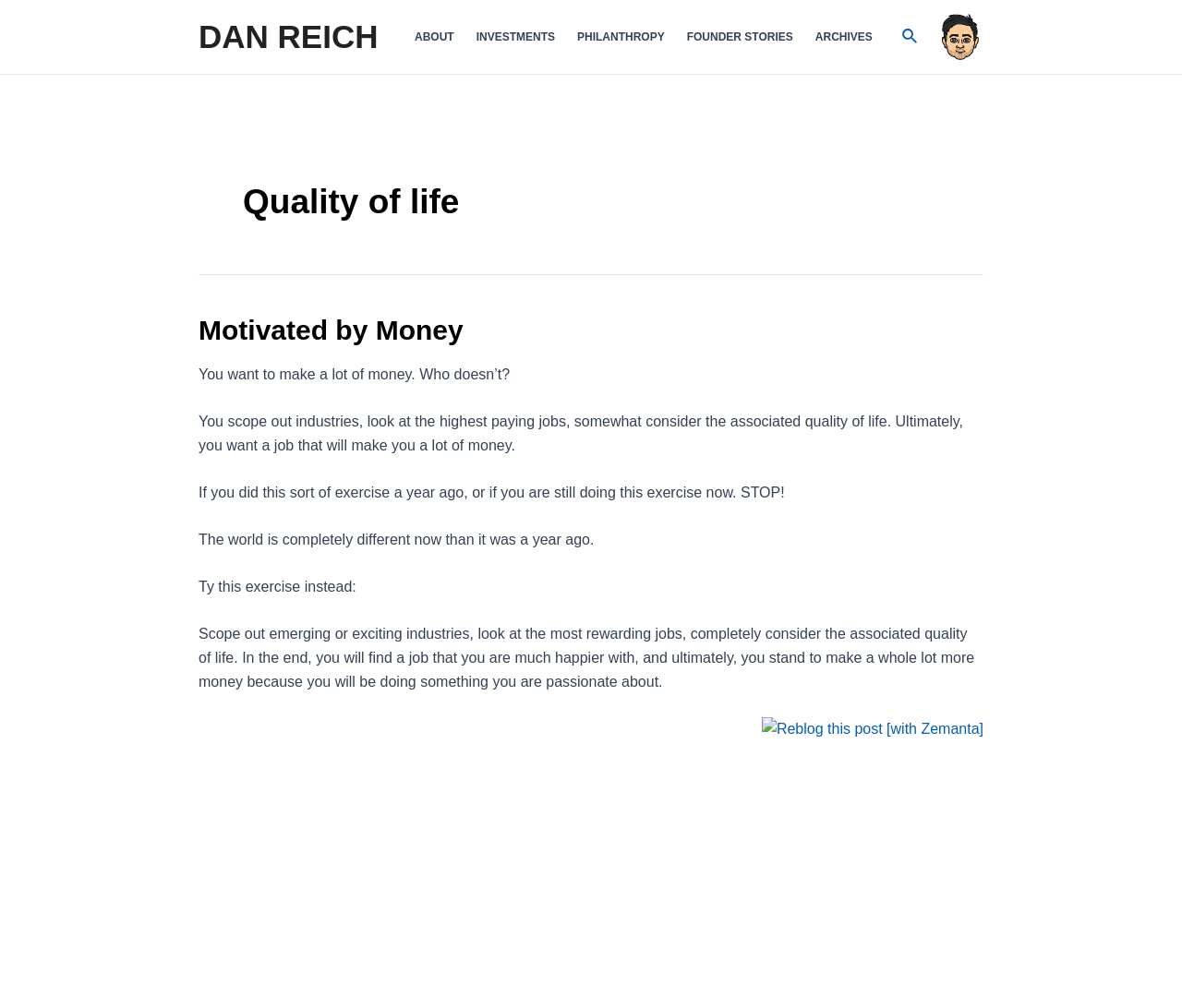Show me the bounding box coordinates of the clickable region to achieve the task as per the instruction: "Click on the 'ABOUT' link".

[0.341, 0.0, 0.393, 0.073]